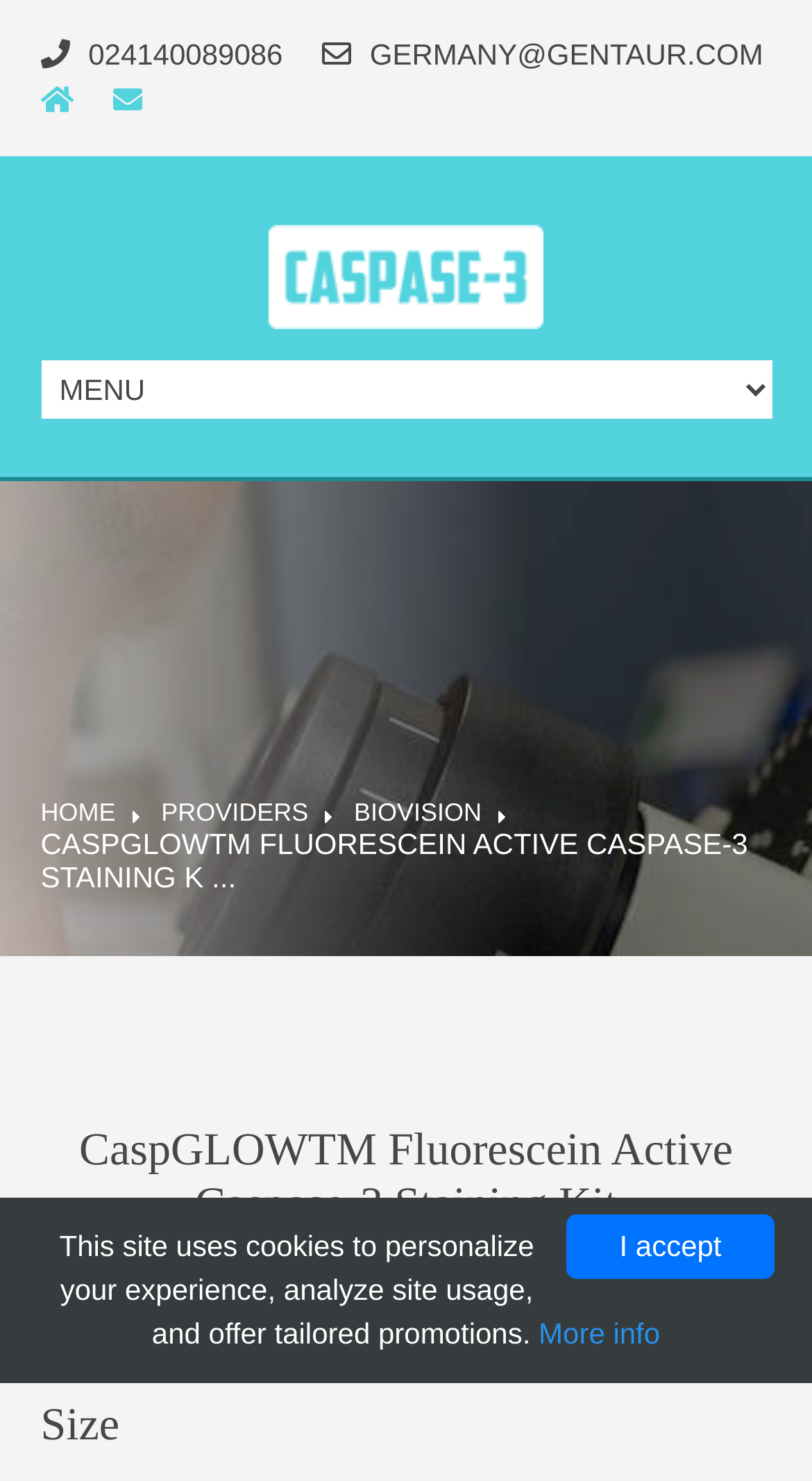What is the purpose of the CaspGLOWTM Fluorescein Active Caspase-3 Staining Kit?
Look at the image and provide a short answer using one word or a phrase.

Unknown